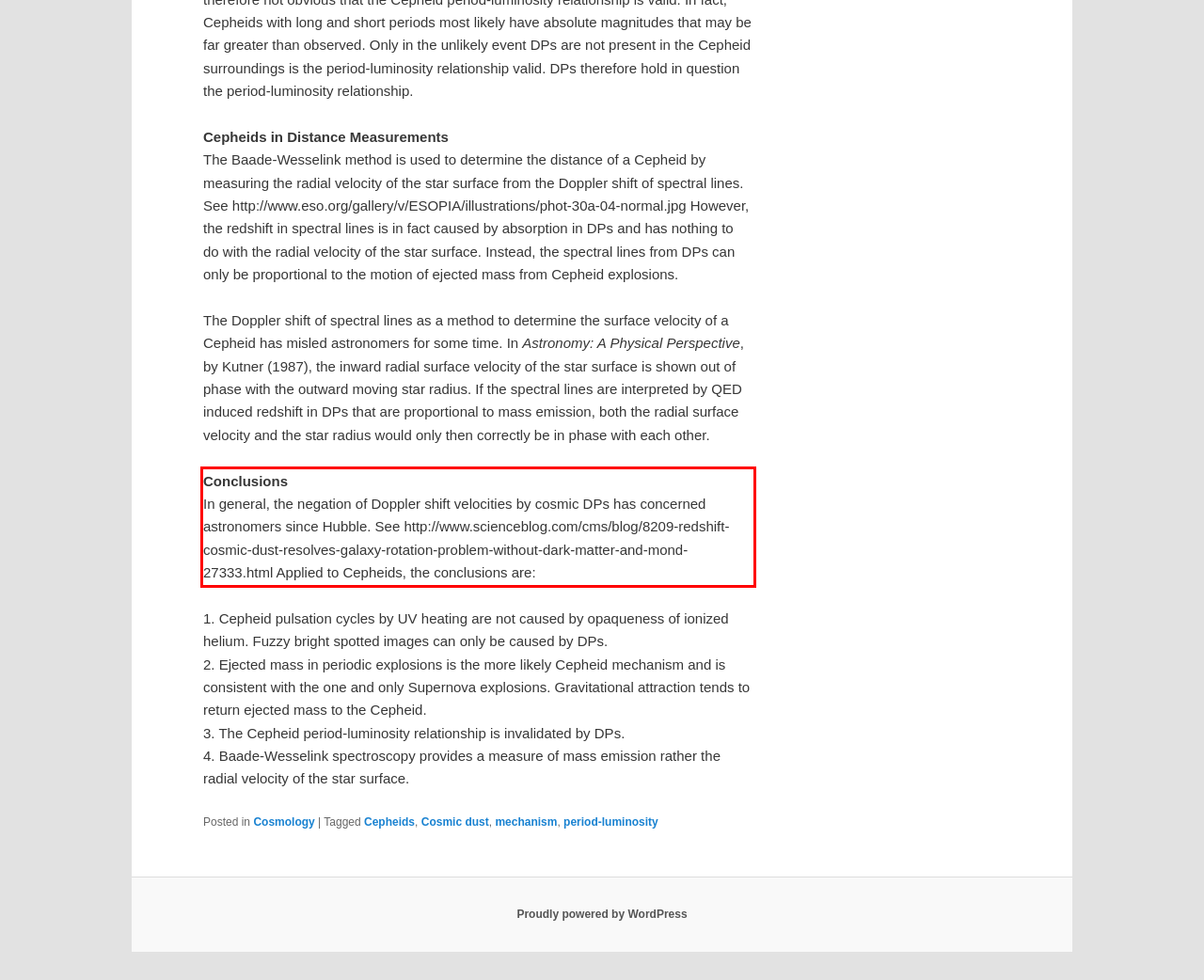Examine the webpage screenshot and use OCR to obtain the text inside the red bounding box.

Conclusions In general, the negation of Doppler shift velocities by cosmic DPs has concerned astronomers since Hubble. See http://www.scienceblog.com/cms/blog/8209-redshift-cosmic-dust-resolves-galaxy-rotation-problem-without-dark-matter-and-mond-27333.html Applied to Cepheids, the conclusions are: